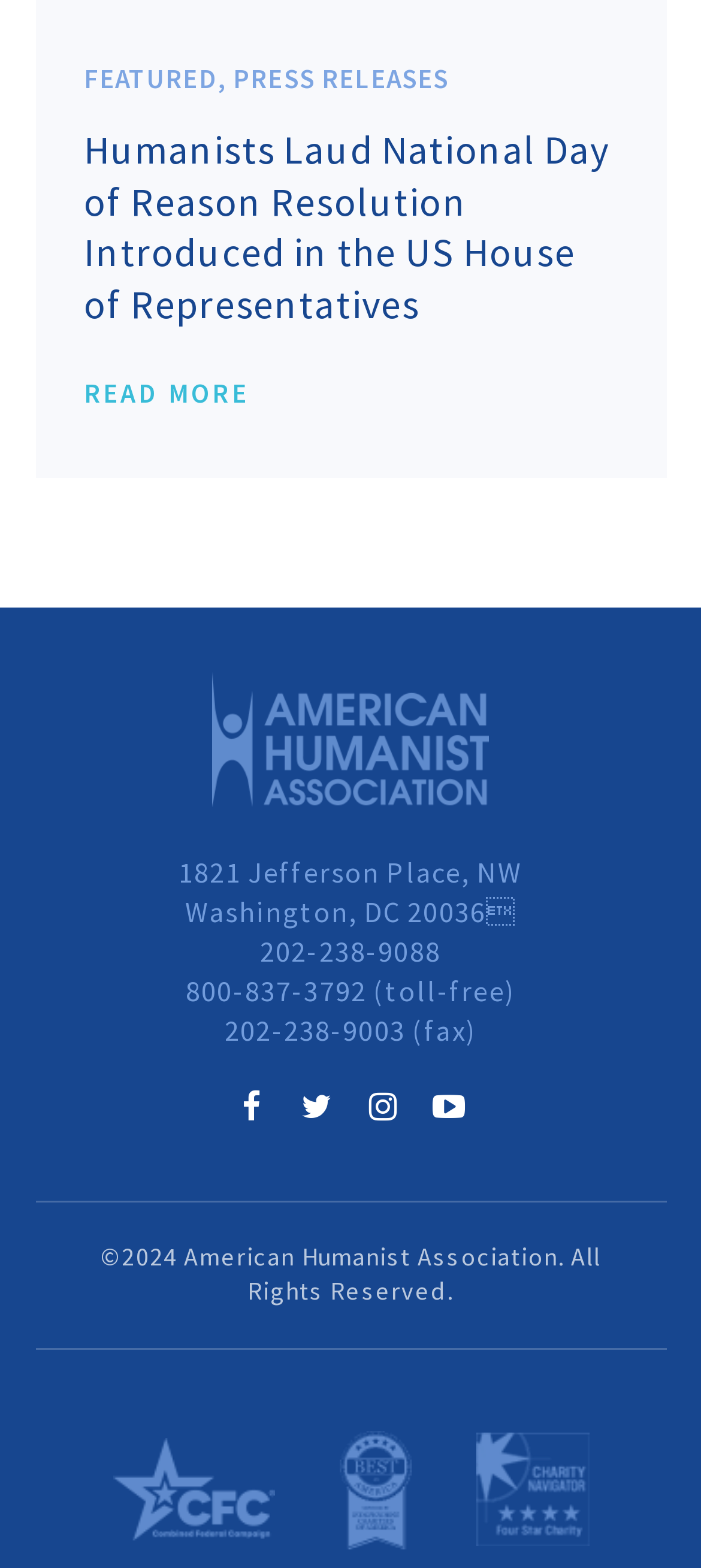Determine the bounding box coordinates of the section to be clicked to follow the instruction: "Check the charity rating on 'Charity Navigator'". The coordinates should be given as four float numbers between 0 and 1, formatted as [left, top, right, bottom].

[0.678, 0.914, 0.84, 0.994]